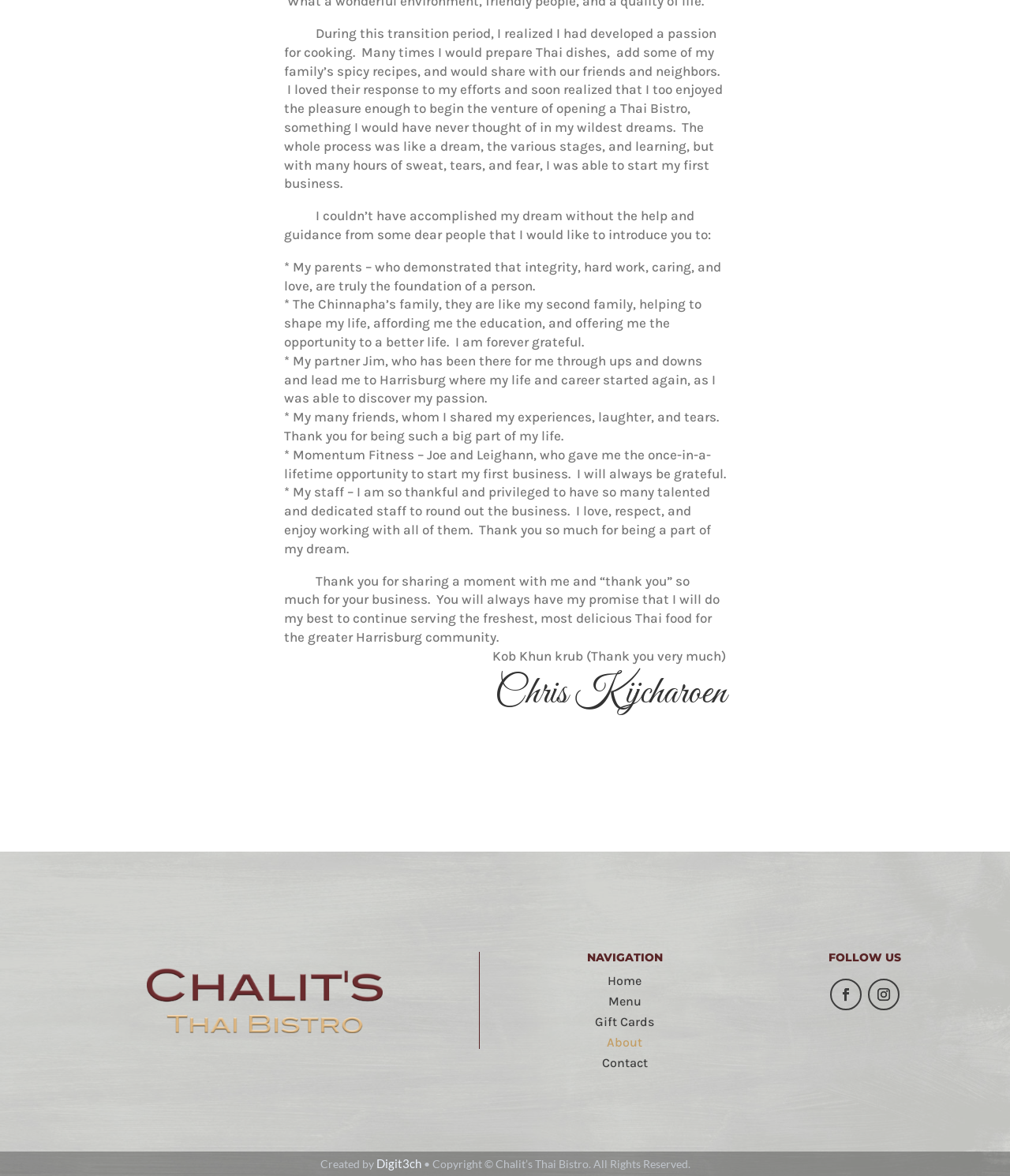Find and provide the bounding box coordinates for the UI element described here: "Gift Cards". The coordinates should be given as four float numbers between 0 and 1: [left, top, right, bottom].

[0.589, 0.862, 0.648, 0.875]